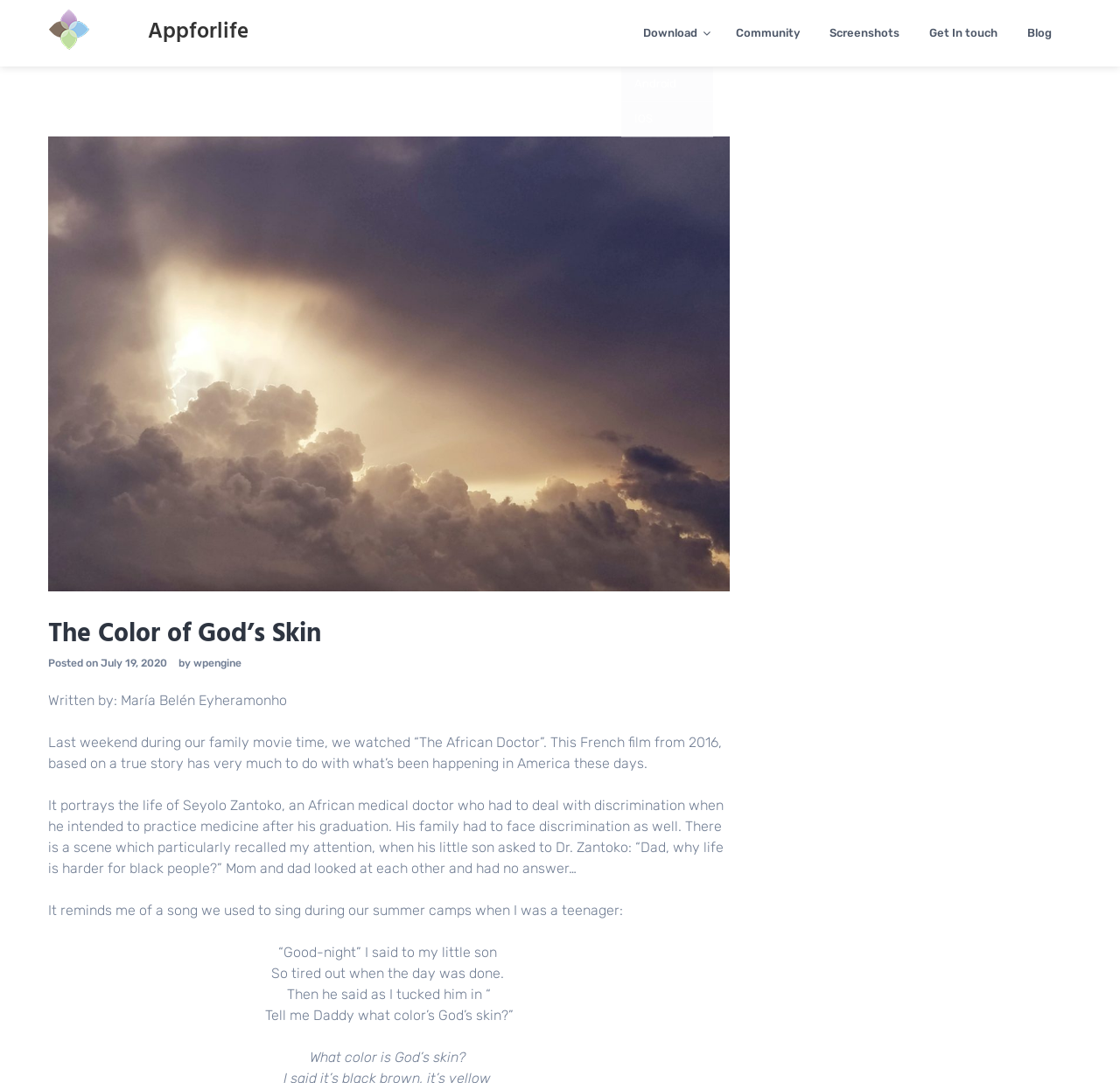Examine the screenshot and answer the question in as much detail as possible: What is the topic of the blog post?

The topic of the blog post can be found in the header section of the webpage, where it is written as 'The Color of God’s Skin'. This is also the title of the blog post, which is mentioned in the header section.